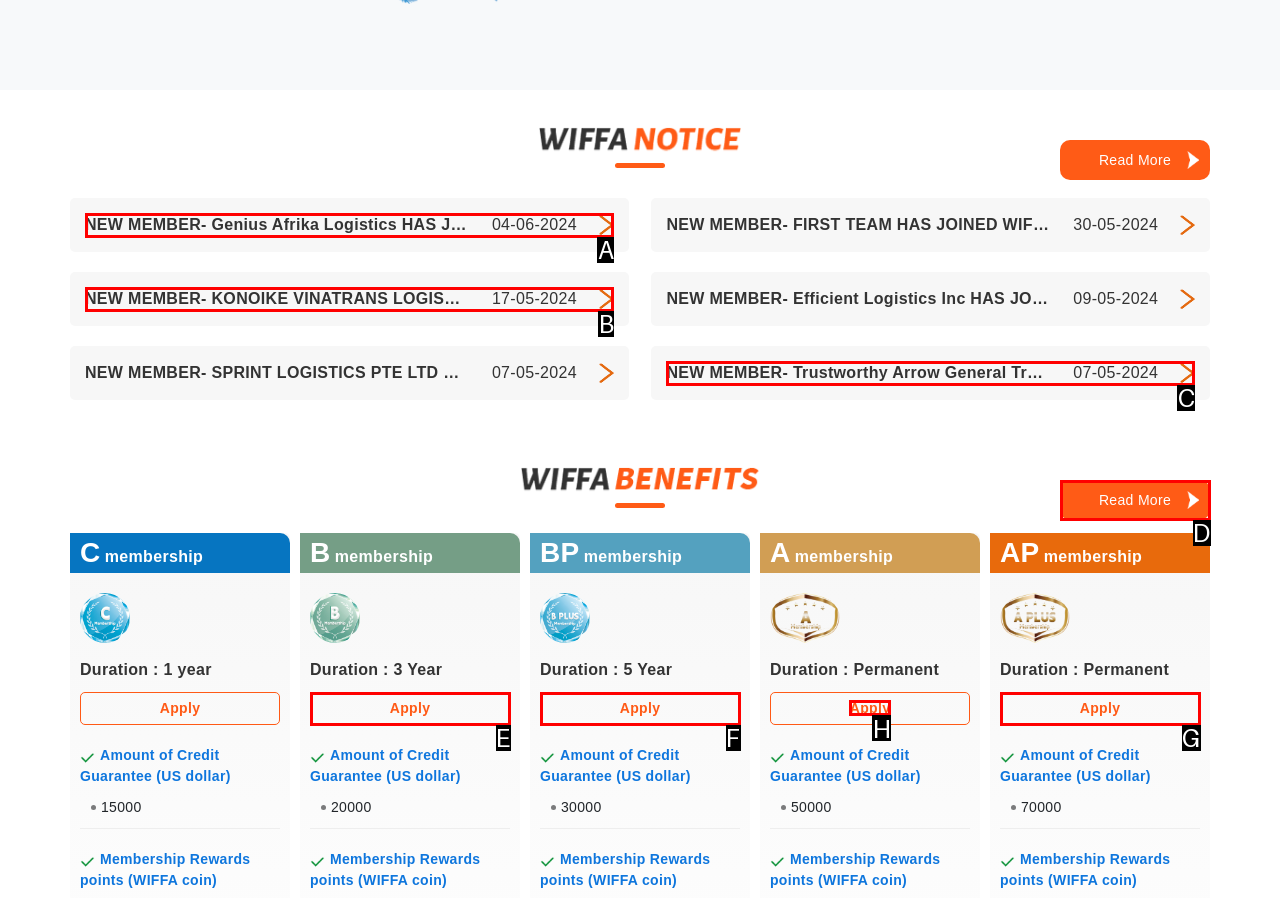Determine which UI element I need to click to achieve the following task: Apply for permanent membership Provide your answer as the letter of the selected option.

H